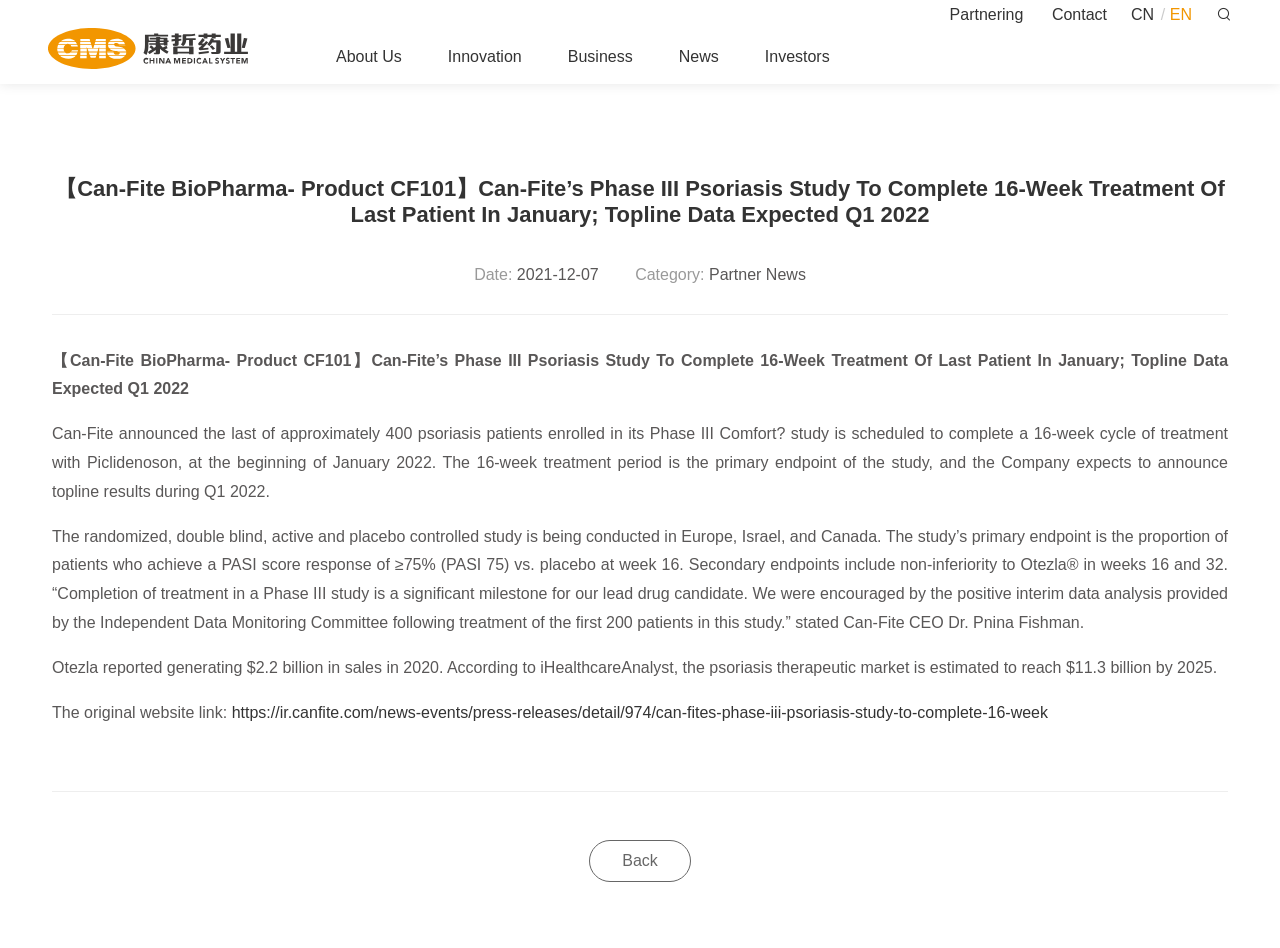Specify the bounding box coordinates of the area to click in order to follow the given instruction: "Follow the Facebook link."

None